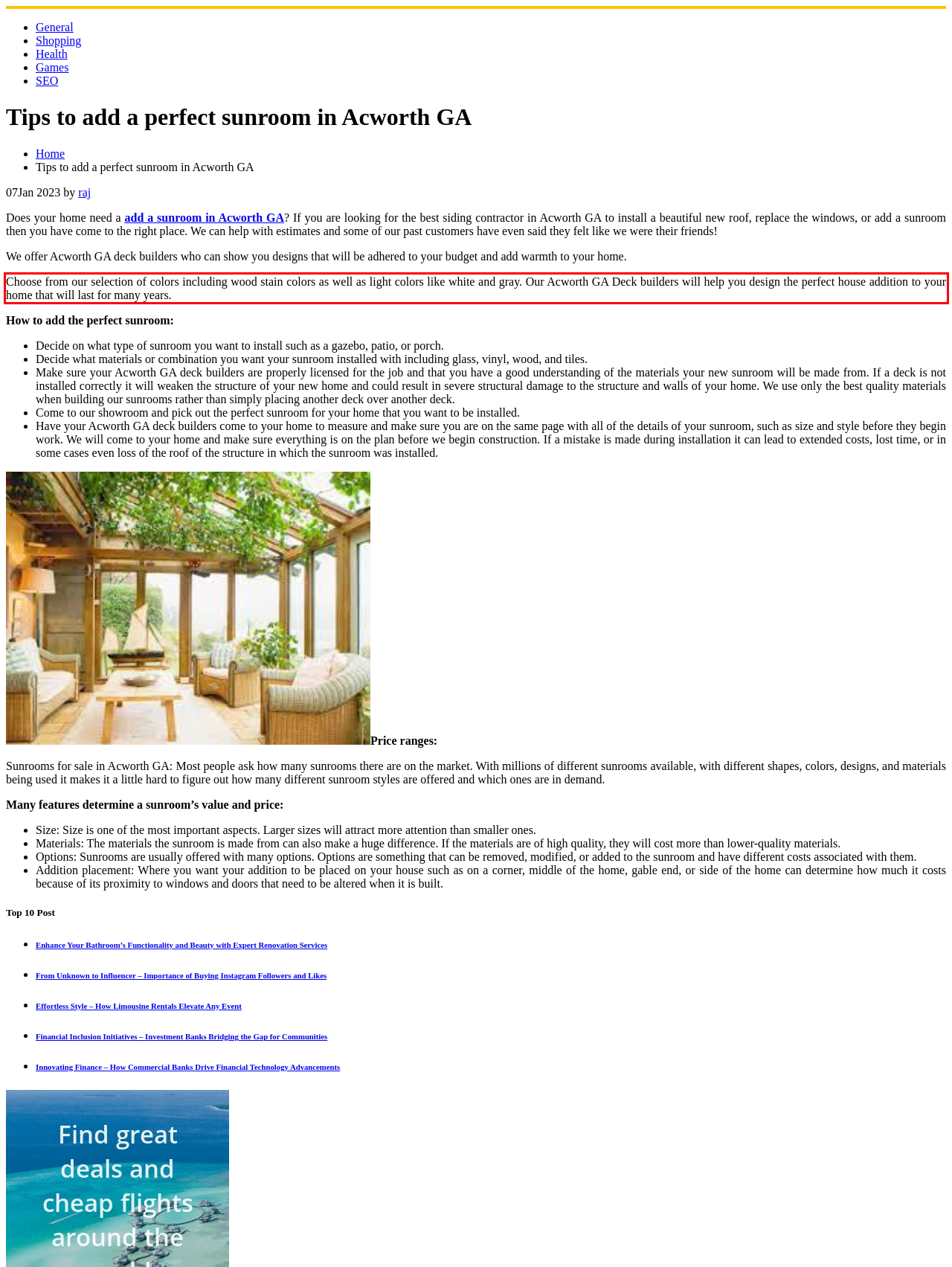Perform OCR on the text inside the red-bordered box in the provided screenshot and output the content.

Choose from our selection of colors including wood stain colors as well as light colors like white and gray. Our Acworth GA Deck builders will help you design the perfect house addition to your home that will last for many years.